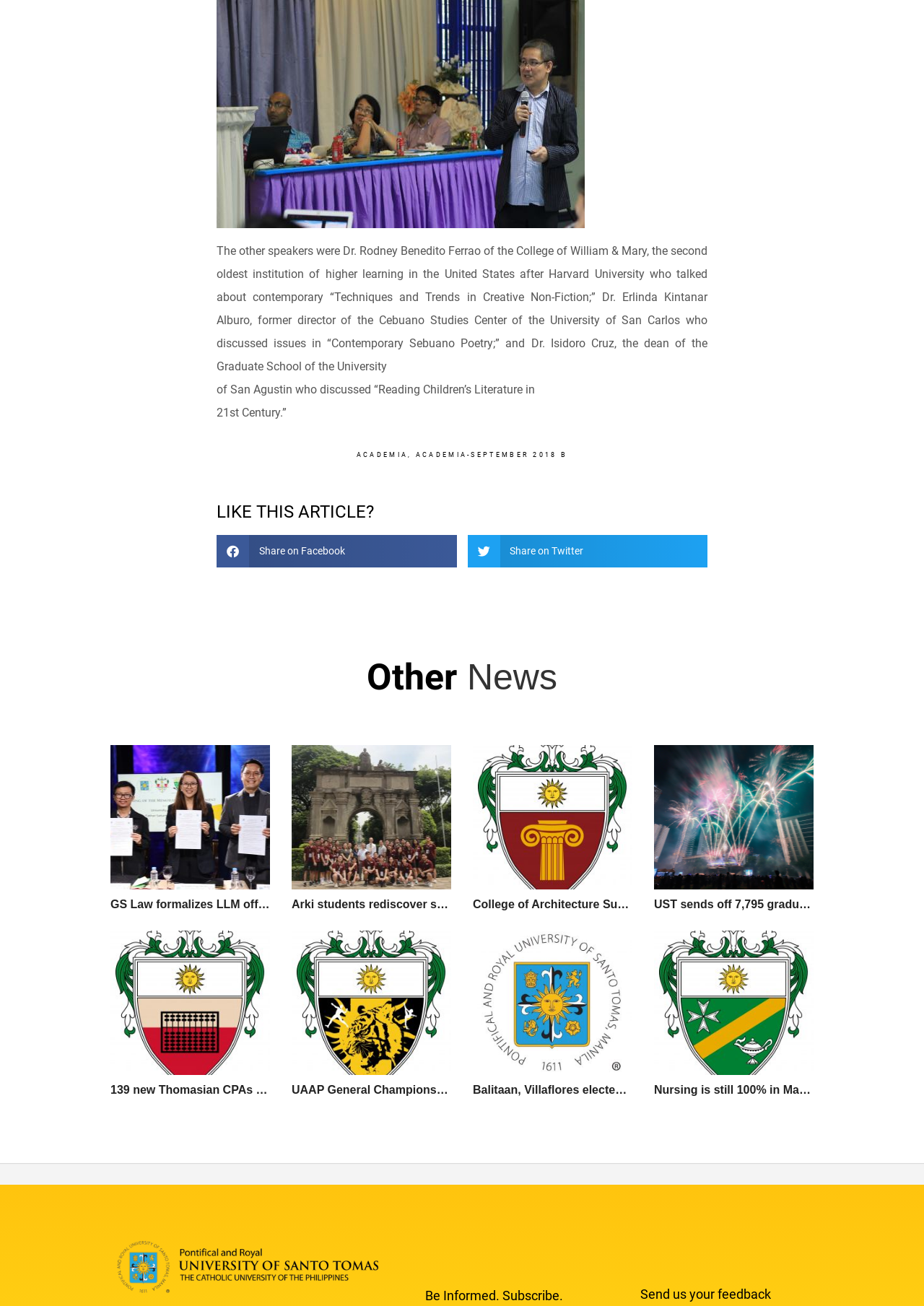What is the position of Dr. Isidoro Cruz?
Based on the image, provide your answer in one word or phrase.

Dean of the Graduate School